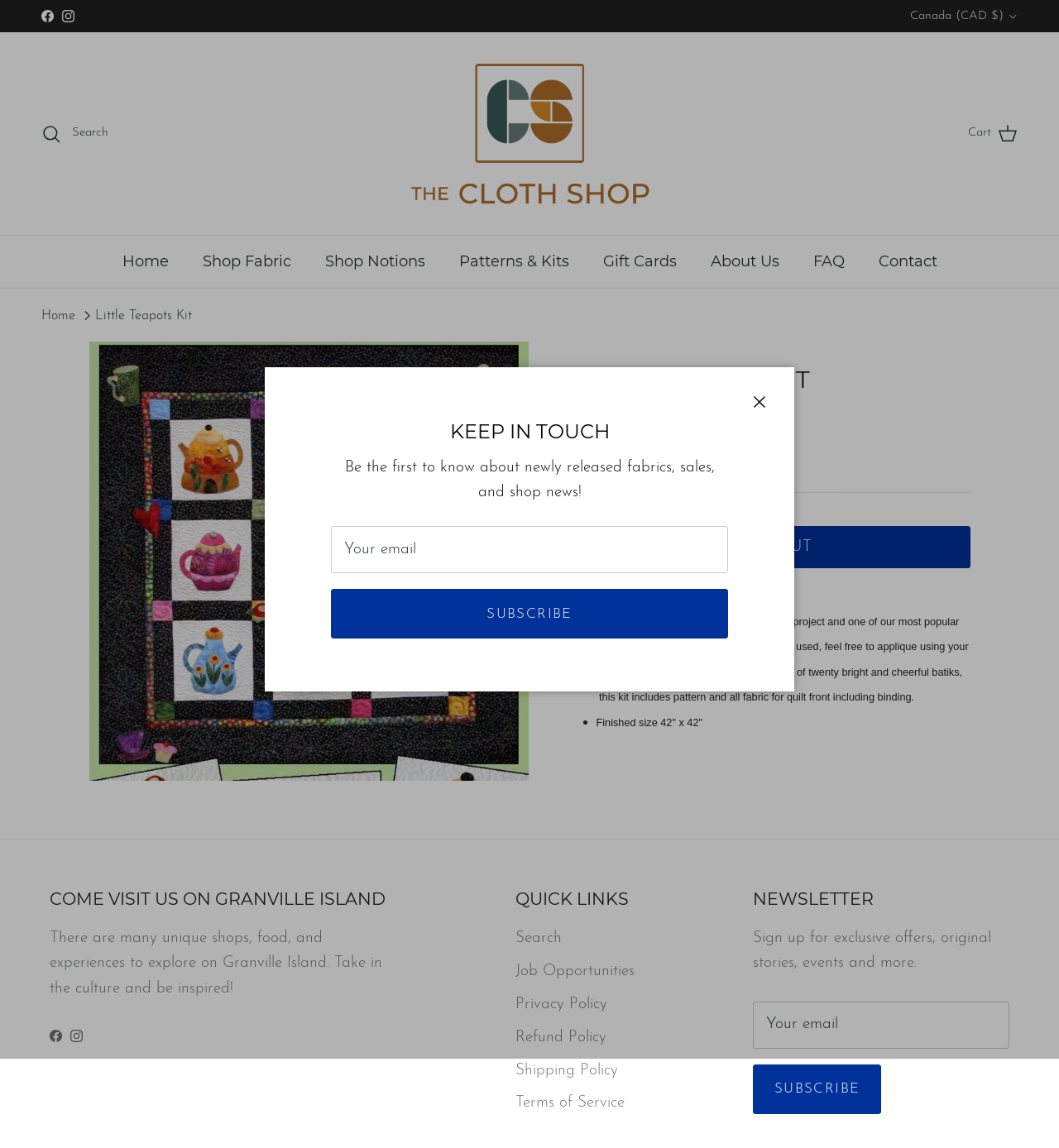Determine the bounding box coordinates of the clickable region to carry out the instruction: "Search for products".

[0.039, 0.108, 0.102, 0.125]